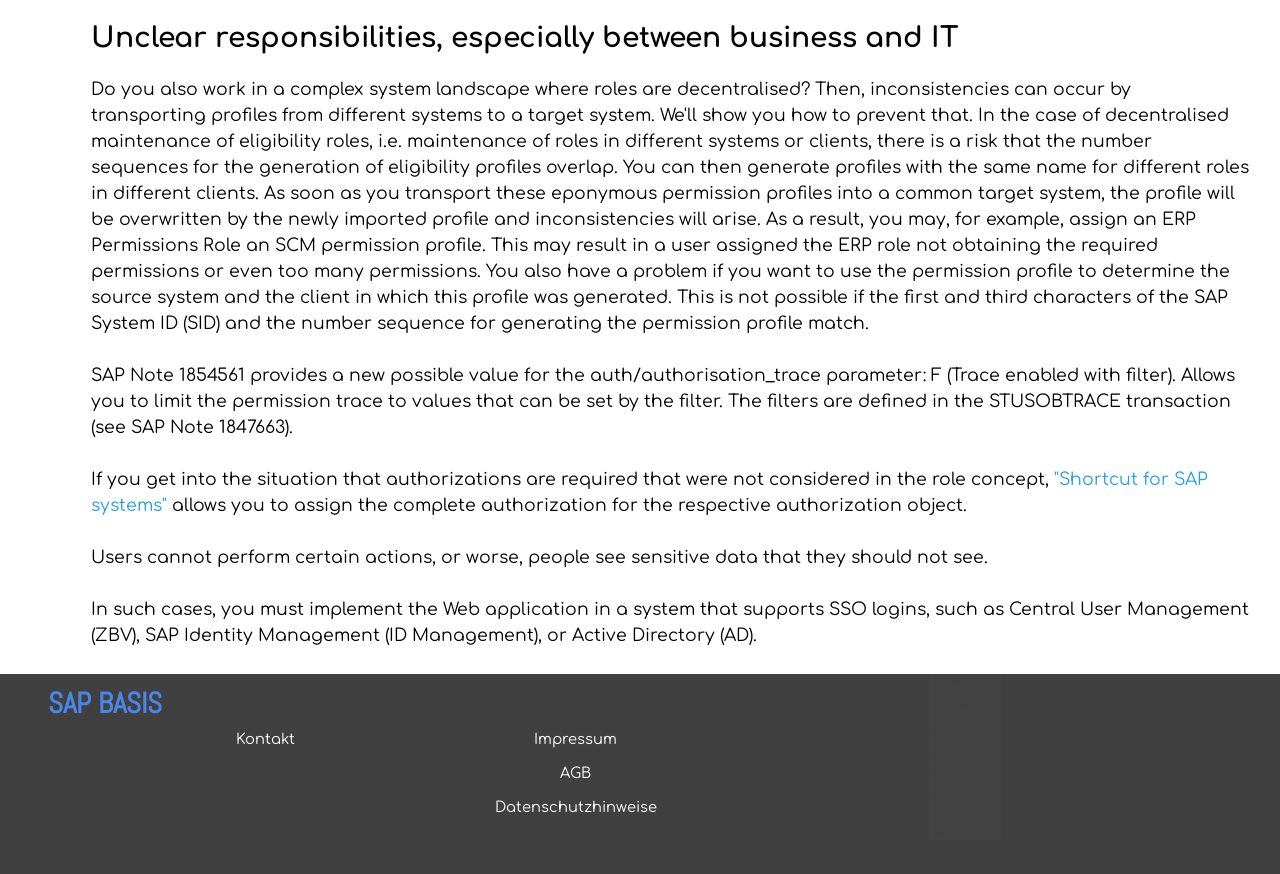Bounding box coordinates should be provided in the format (top-left x, top-left y, bottom-right x, bottom-right y) with all values between 0 and 1. Identify the bounding box for this UI element: Datenschutzhinweise

[0.387, 0.906, 0.513, 0.941]